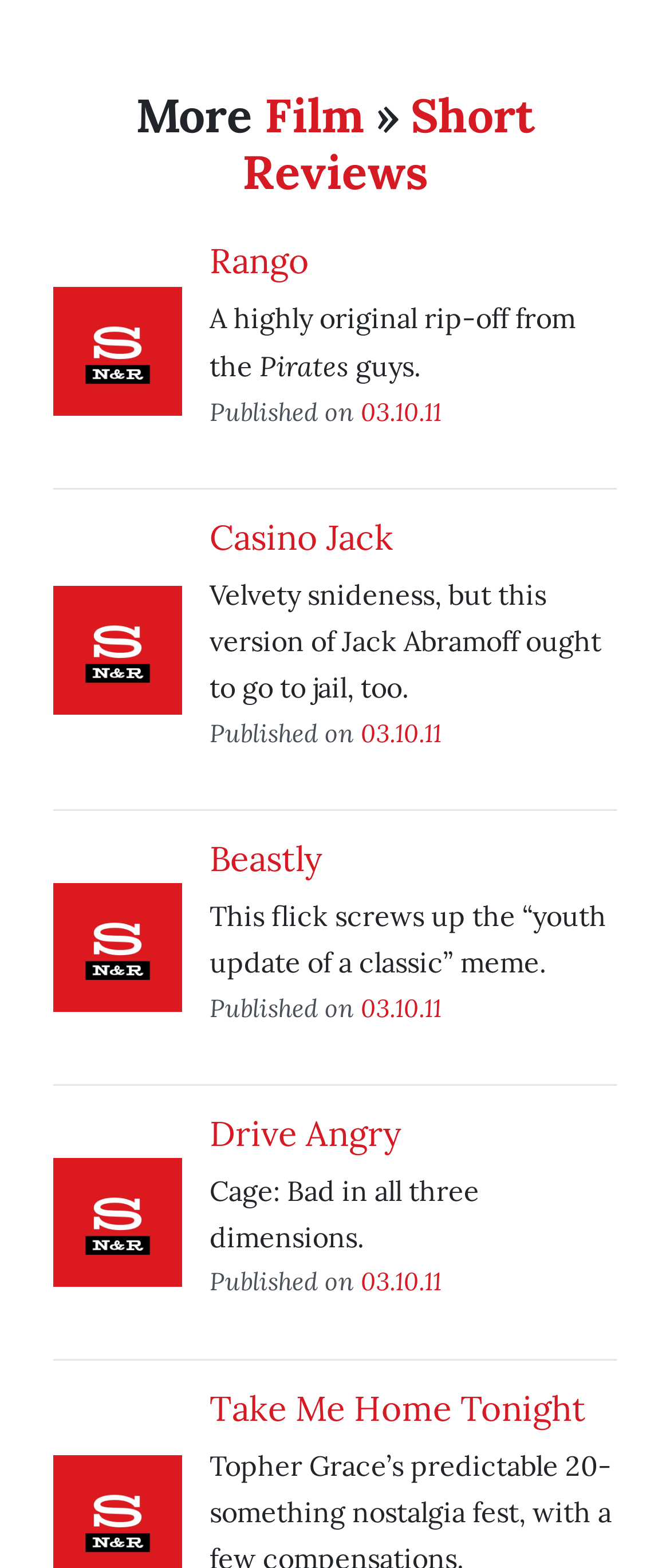Locate the bounding box coordinates of the element's region that should be clicked to carry out the following instruction: "View the details of 'Casino Jack'". The coordinates need to be four float numbers between 0 and 1, i.e., [left, top, right, bottom].

[0.313, 0.329, 0.587, 0.356]